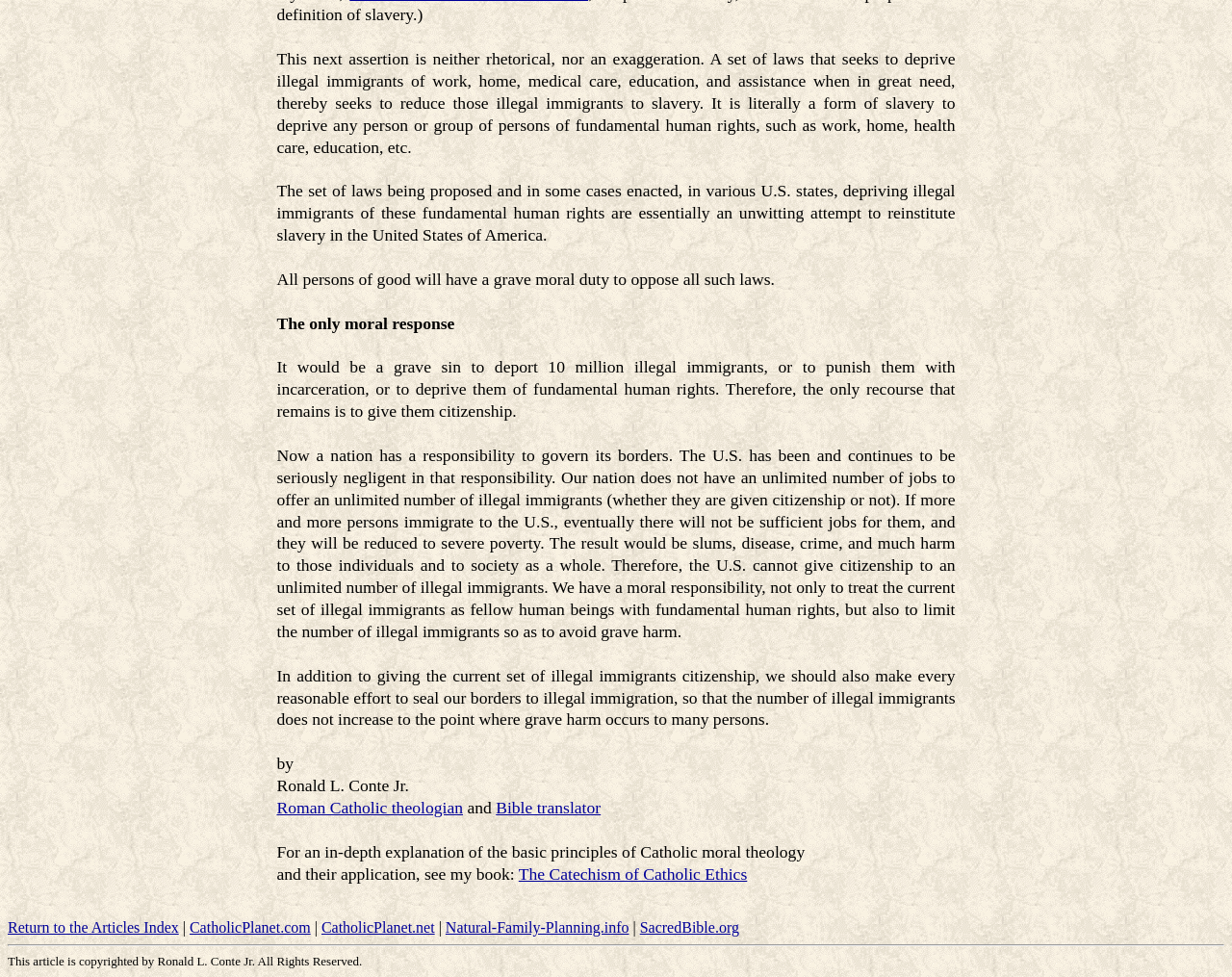Identify the bounding box for the element characterized by the following description: "Roman Catholic theologian".

[0.225, 0.817, 0.376, 0.836]